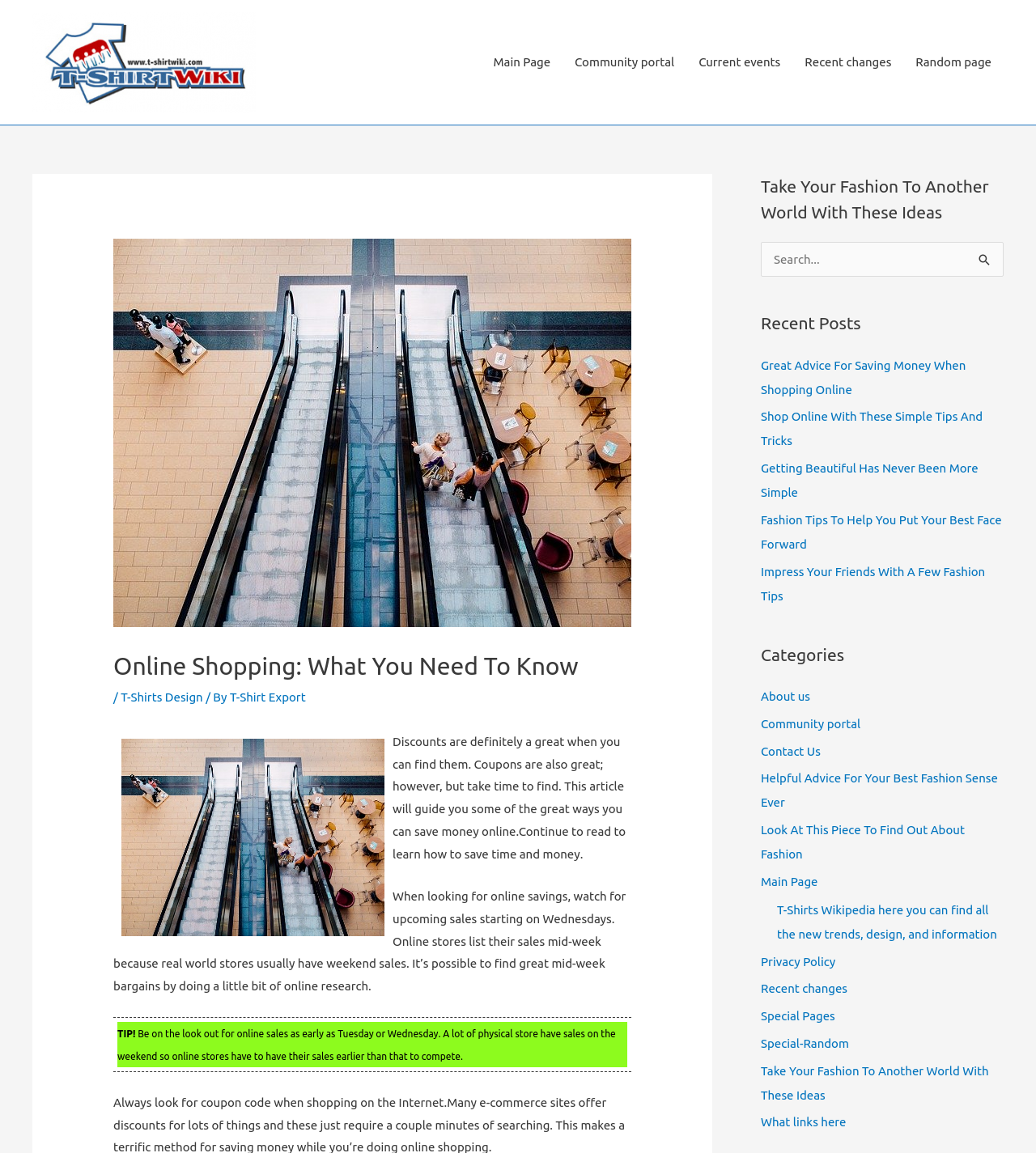Is there a search function on this webpage?
Give a detailed explanation using the information visible in the image.

I can see a search box and a 'Search' button on the webpage, which indicates that there is a search function available.